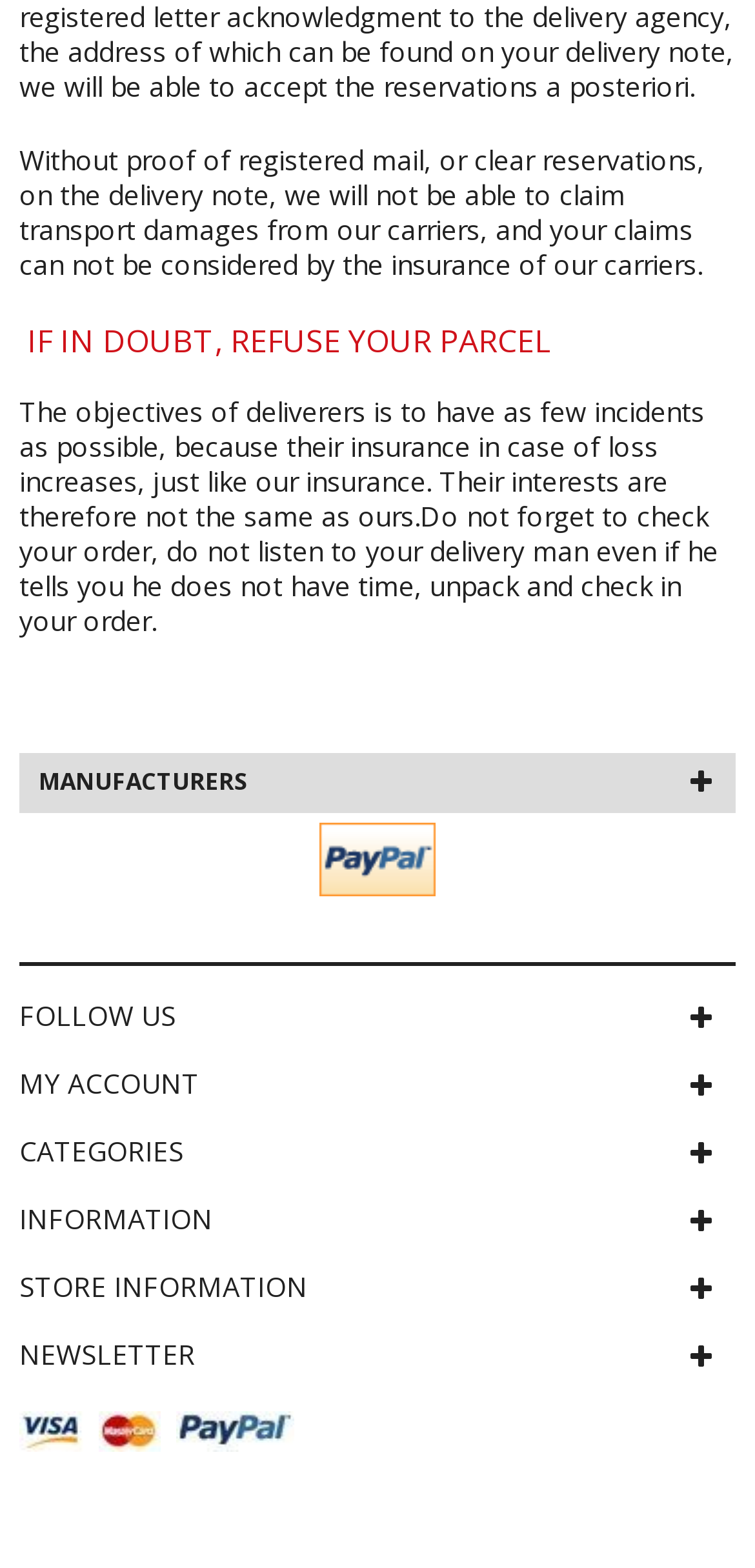Please predict the bounding box coordinates (top-left x, top-left y, bottom-right x, bottom-right y) for the UI element in the screenshot that fits the description: alt="PayPal" title="Pay with PayPal"

[0.423, 0.571, 0.577, 0.594]